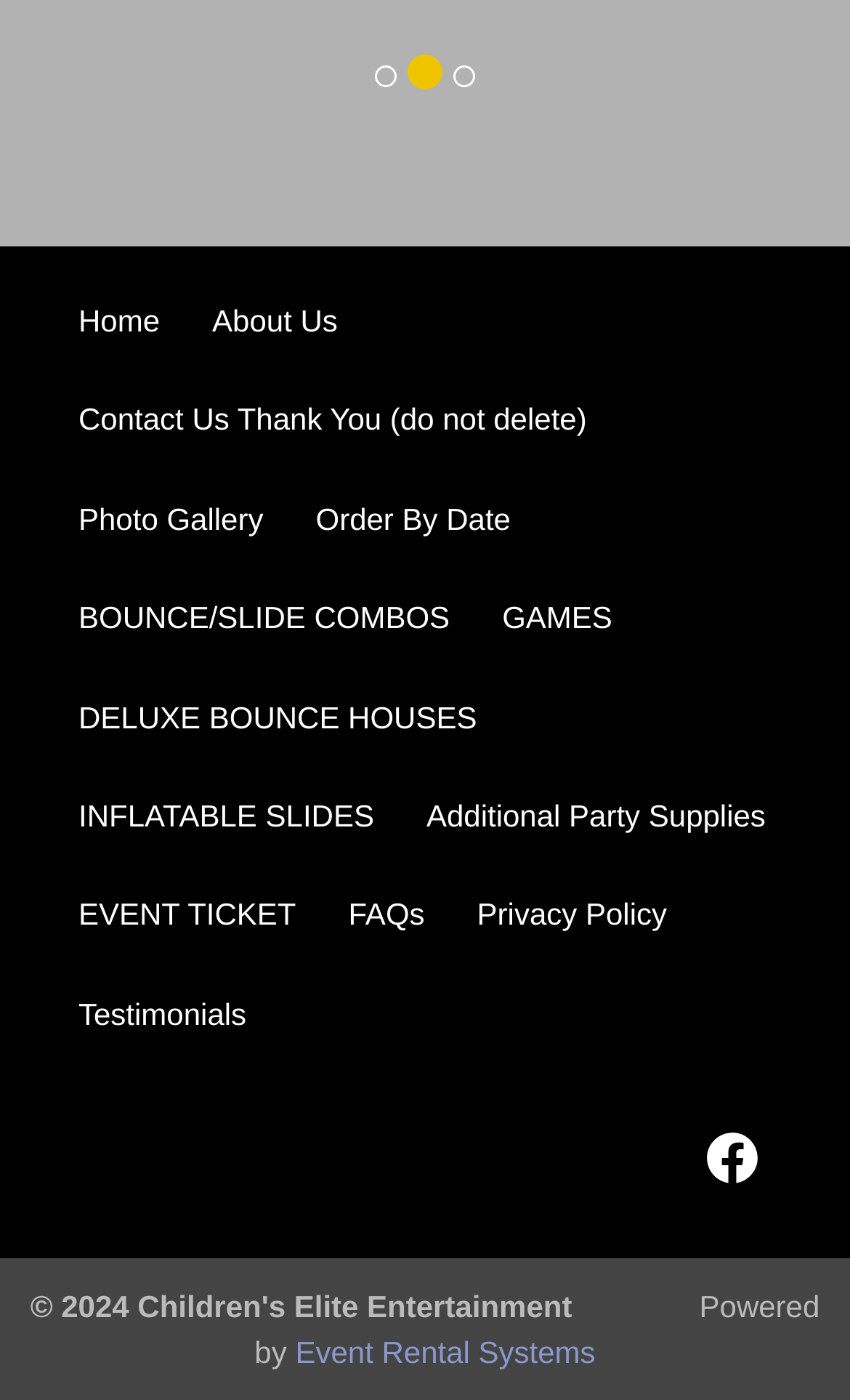Locate the bounding box coordinates of the element you need to click to accomplish the task described by this instruction: "read testimonials".

[0.092, 0.708, 0.29, 0.733]